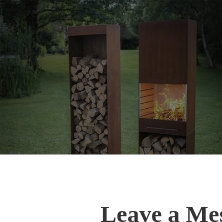What is the purpose of the text 'Leave a Message'?
Respond with a short answer, either a single word or a phrase, based on the image.

To invite inquiries